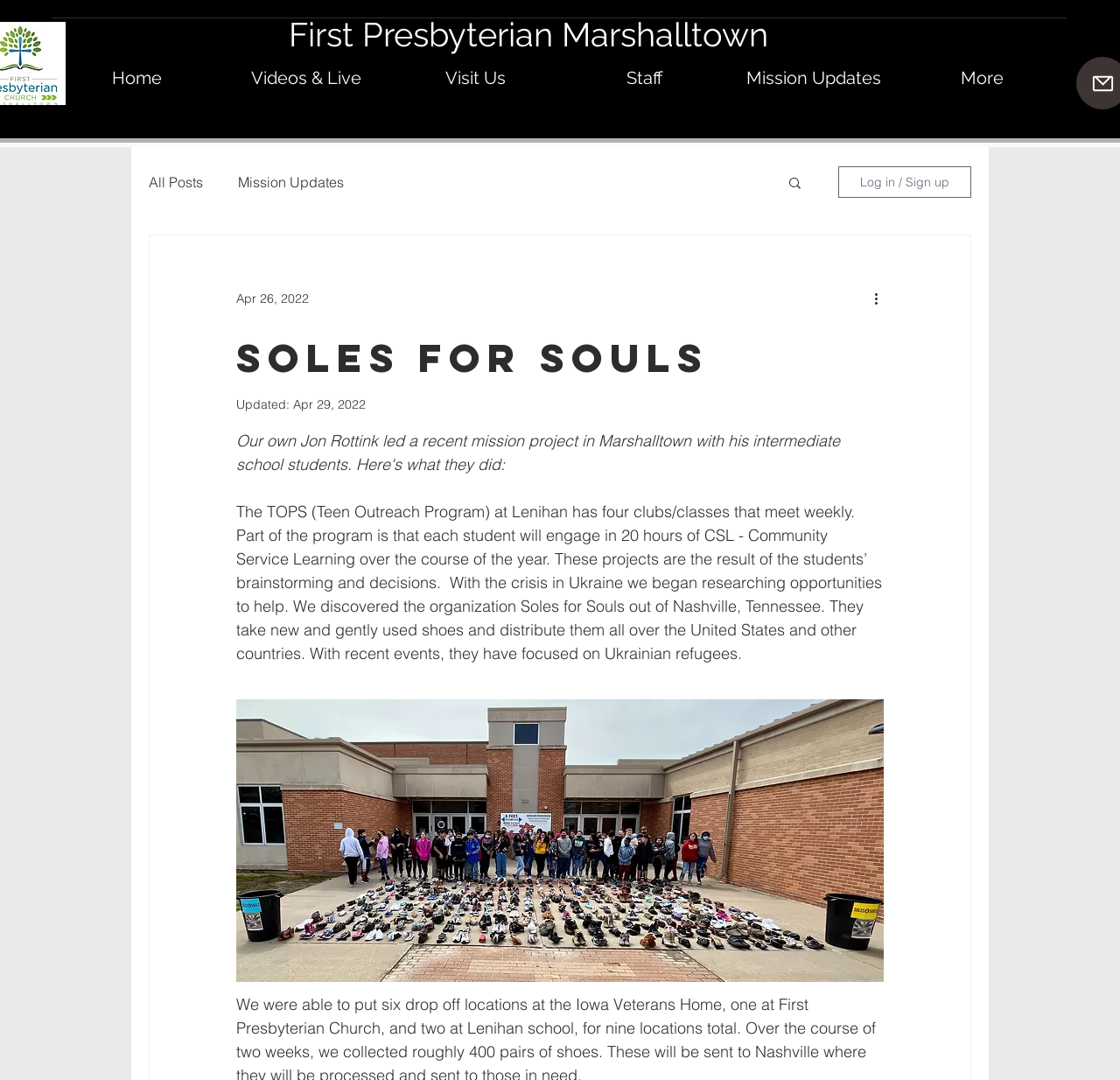Can you give a comprehensive explanation to the question given the content of the image?
What is the name of the church?

I found the answer by looking at the heading element with the text 'First Presbyterian Marshalltown' which is located at the top of the webpage.